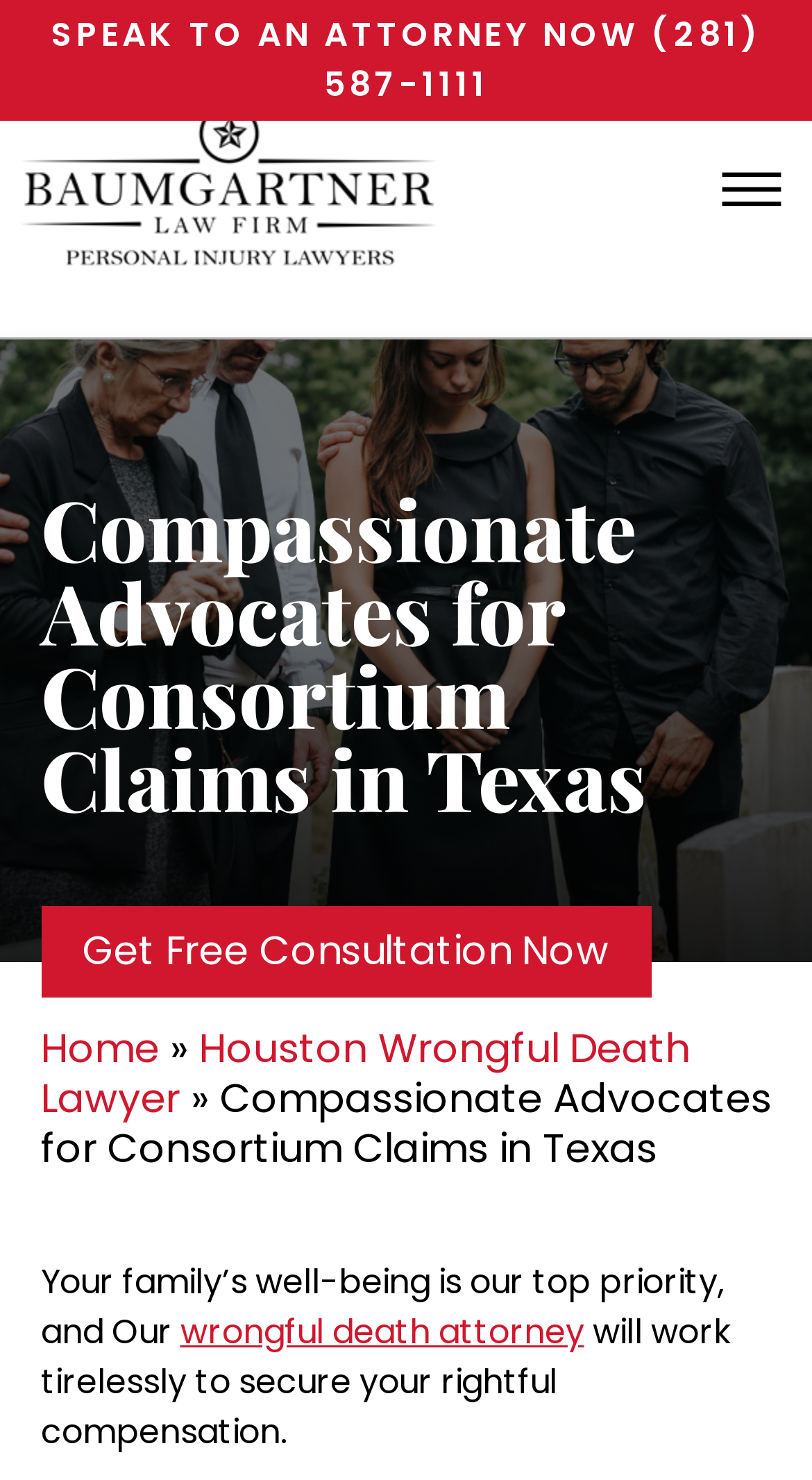Answer this question using a single word or a brief phrase:
What is the color of the icon with the caption '☰'?

Unknown